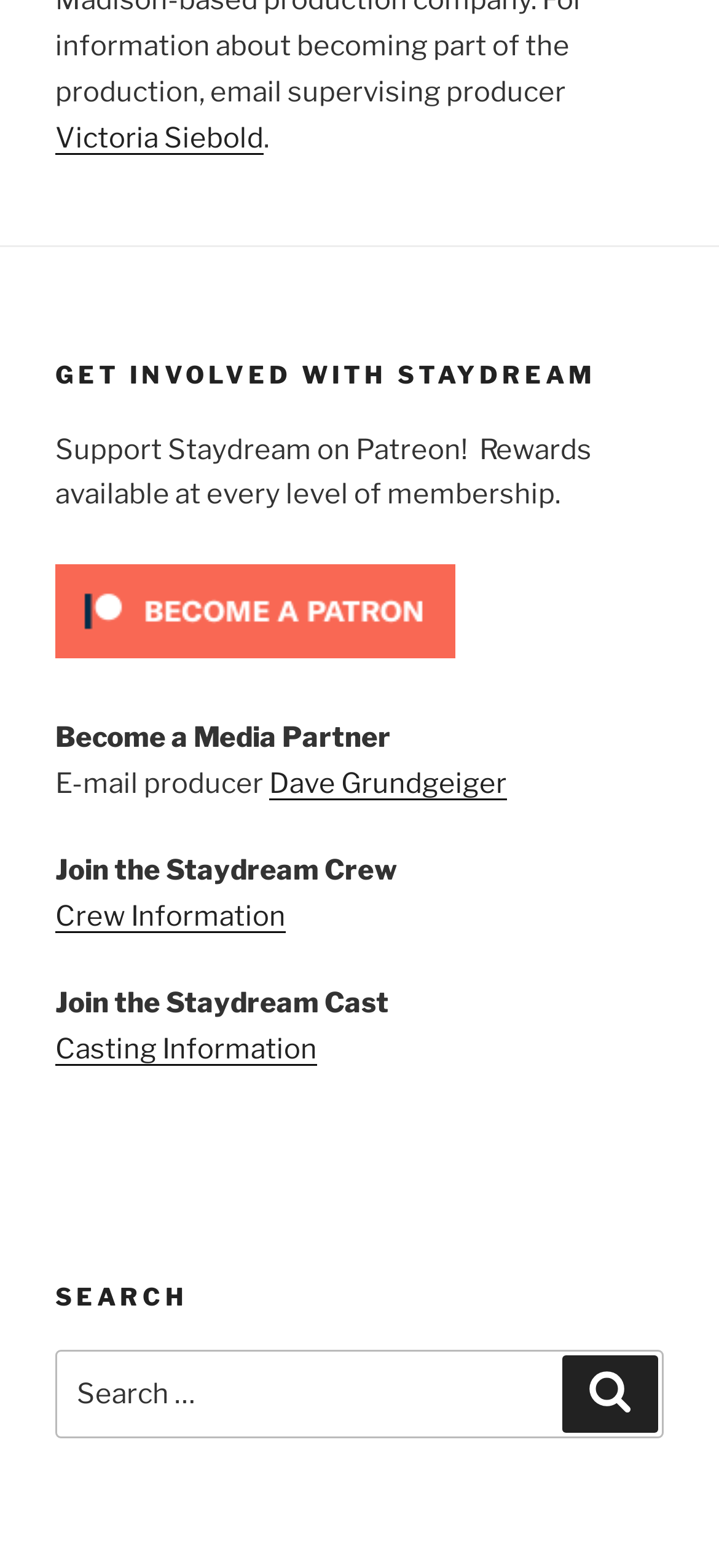Who is the link 'Victoria Siebold' referring to? Analyze the screenshot and reply with just one word or a short phrase.

An author or creator